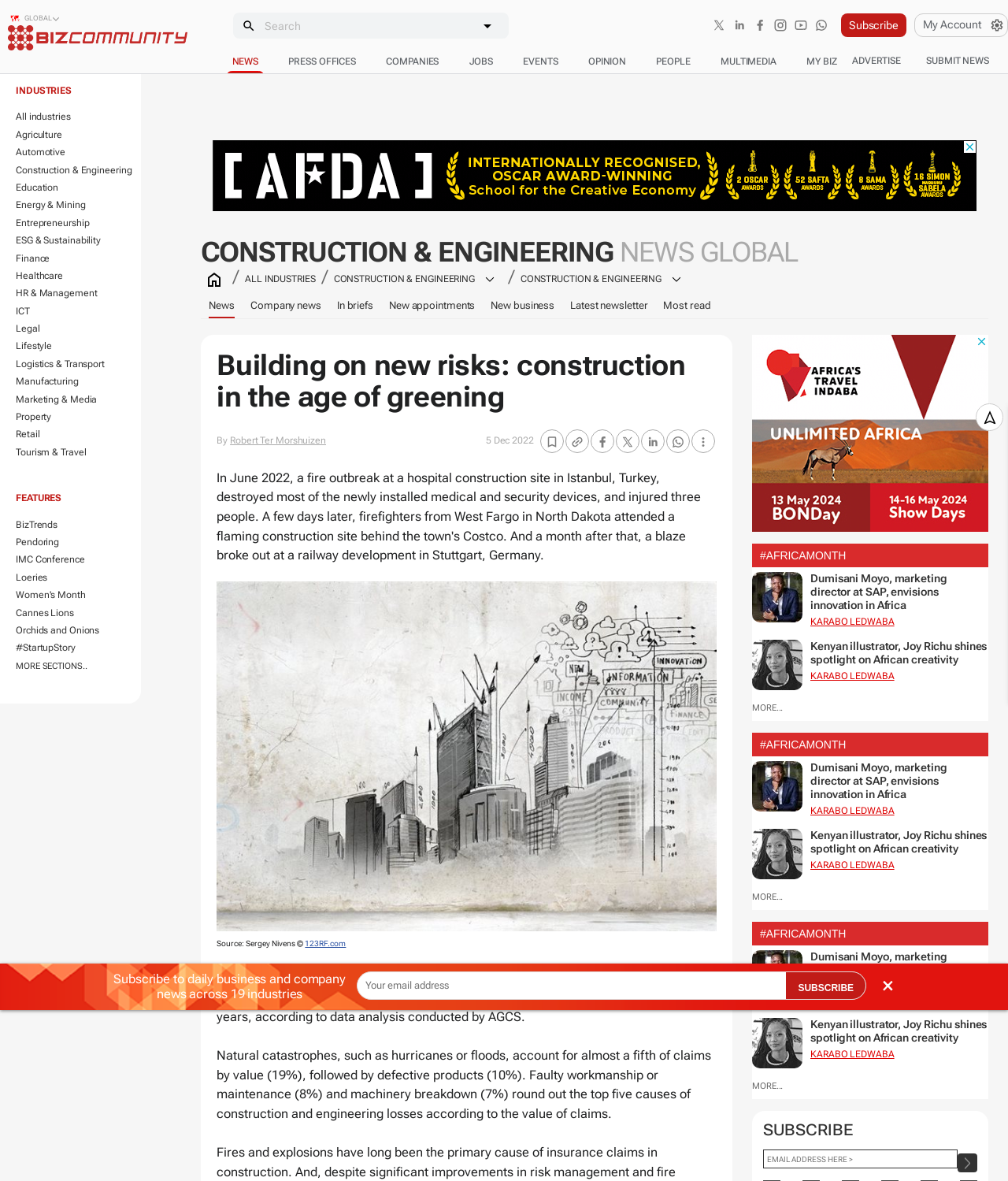Find the bounding box coordinates for the area you need to click to carry out the instruction: "Read about Construction & Engineering news". The coordinates should be four float numbers between 0 and 1, indicated as [left, top, right, bottom].

[0.331, 0.225, 0.498, 0.247]